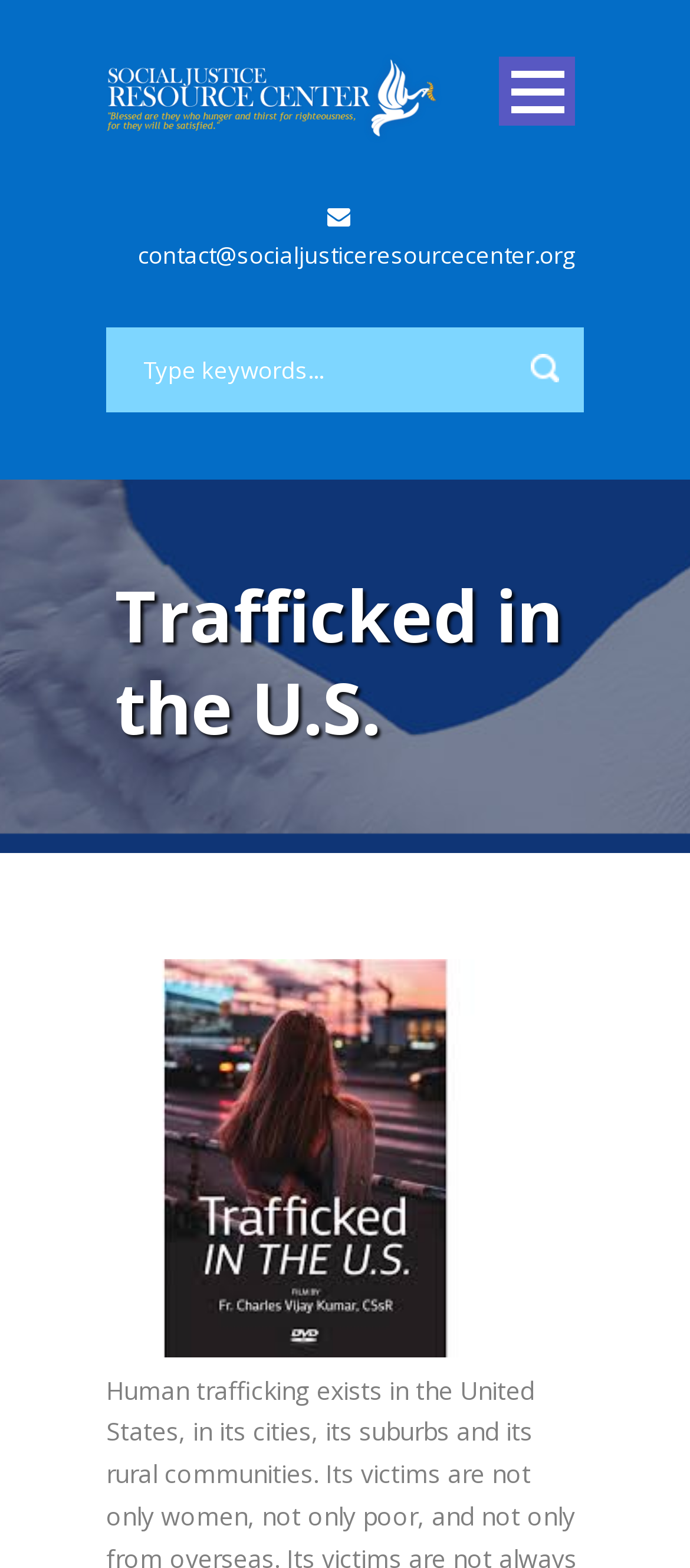Is there a search bar on the webpage?
Provide a comprehensive and detailed answer to the question.

I can see a textbox with a placeholder 'Type keywords...' which indicates the presence of a search bar on the webpage.